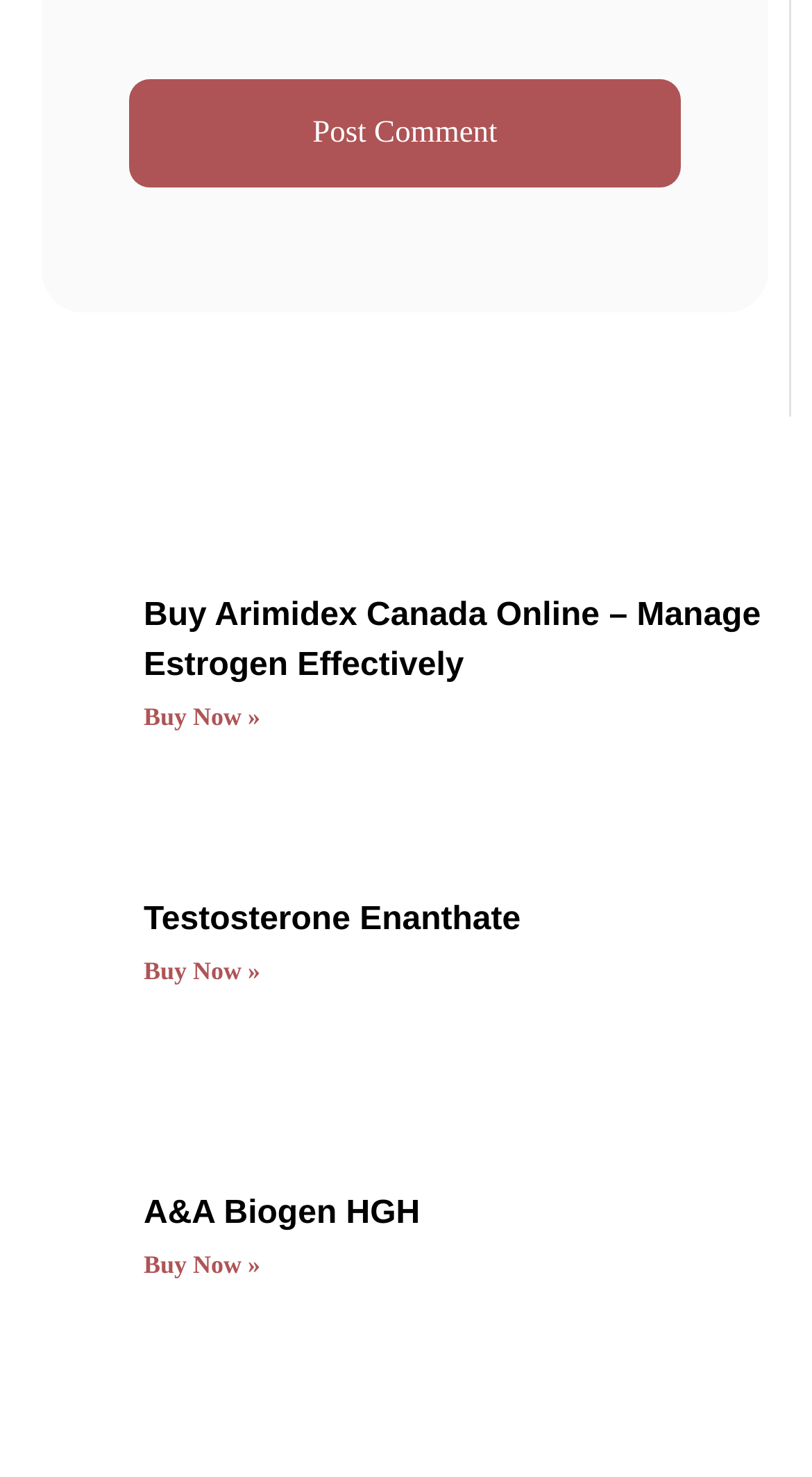Given the element description: "Testosterone Enanthate", predict the bounding box coordinates of this UI element. The coordinates must be four float numbers between 0 and 1, given as [left, top, right, bottom].

[0.177, 0.61, 0.641, 0.634]